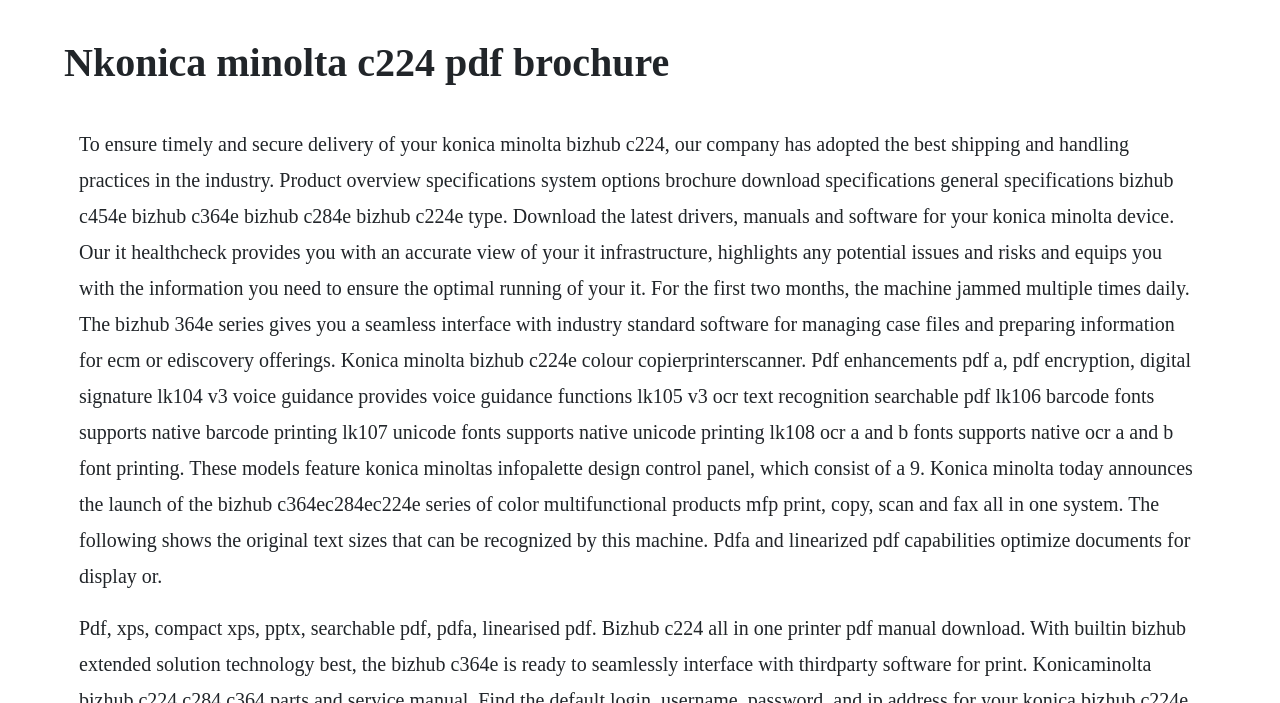Please determine the heading text of this webpage.

Nkonica minolta c224 pdf brochure